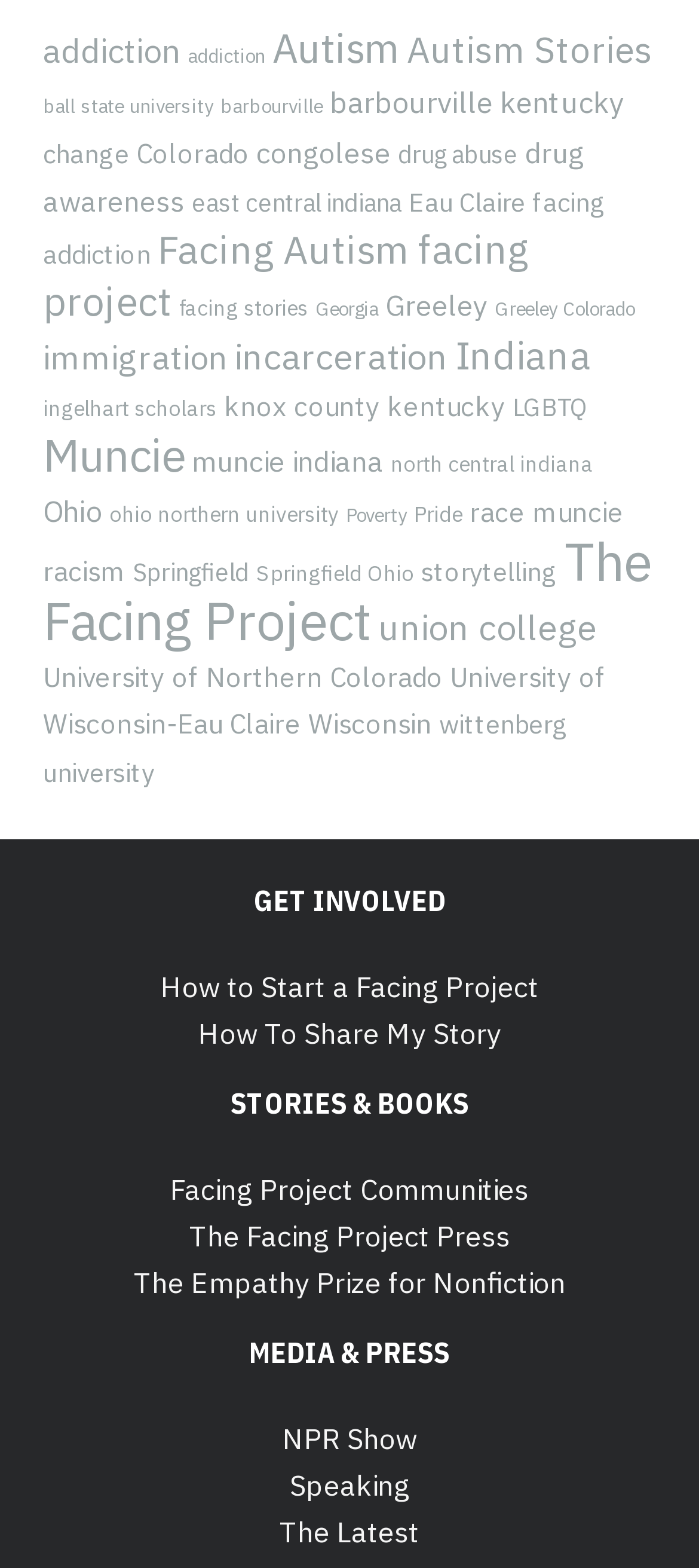Respond to the question below with a single word or phrase:
How many items are there in 'The Facing Project'?

69